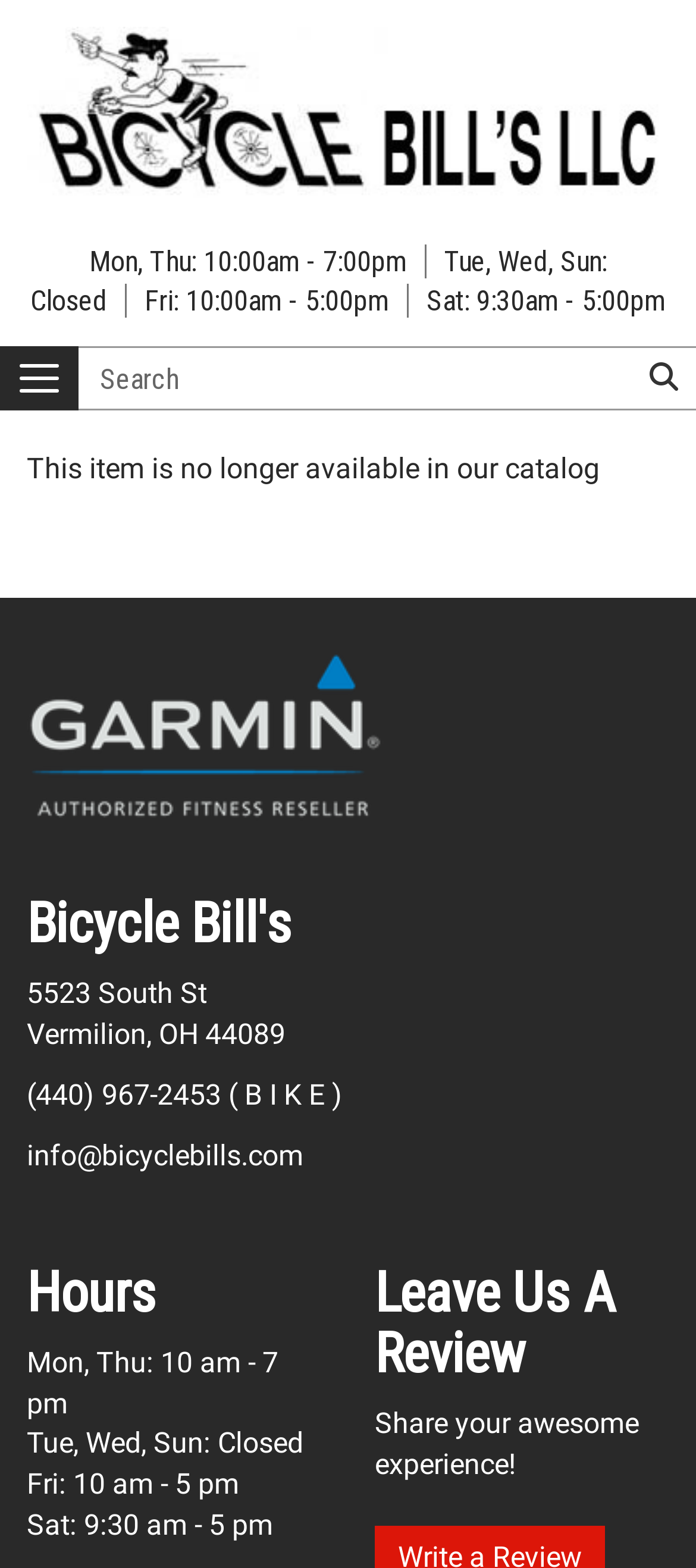Provide a thorough summary of the webpage.

The webpage is for Bicycle Bill's, a bike shop. At the top, there is a link to the home page, accompanied by an image with the same name. Below this, the shop's hours of operation are displayed in a series of static text elements, with different days of the week listed separately.

To the right of the hours, there is a search function, consisting of a text box and a search button with a magnifying glass icon. Above the search function, there is a button to toggle navigation.

The main content of the page is divided into two sections. On the left, there is a notice stating that an item is no longer available in the catalog. Below this, there is an image indicating that the shop is a Garmin Authorized Fitness Reseller. The shop's name, "Bicycle Bill's", is displayed in a heading element, followed by the shop's address, phone number, and email address, each presented as links.

On the right side of the main content, there is a section displaying the shop's hours of operation again, this time with a heading element labeled "Hours". Below this, there is another section with a heading element labeled "Leave Us A Review", accompanied by a static text element encouraging users to share their experience.